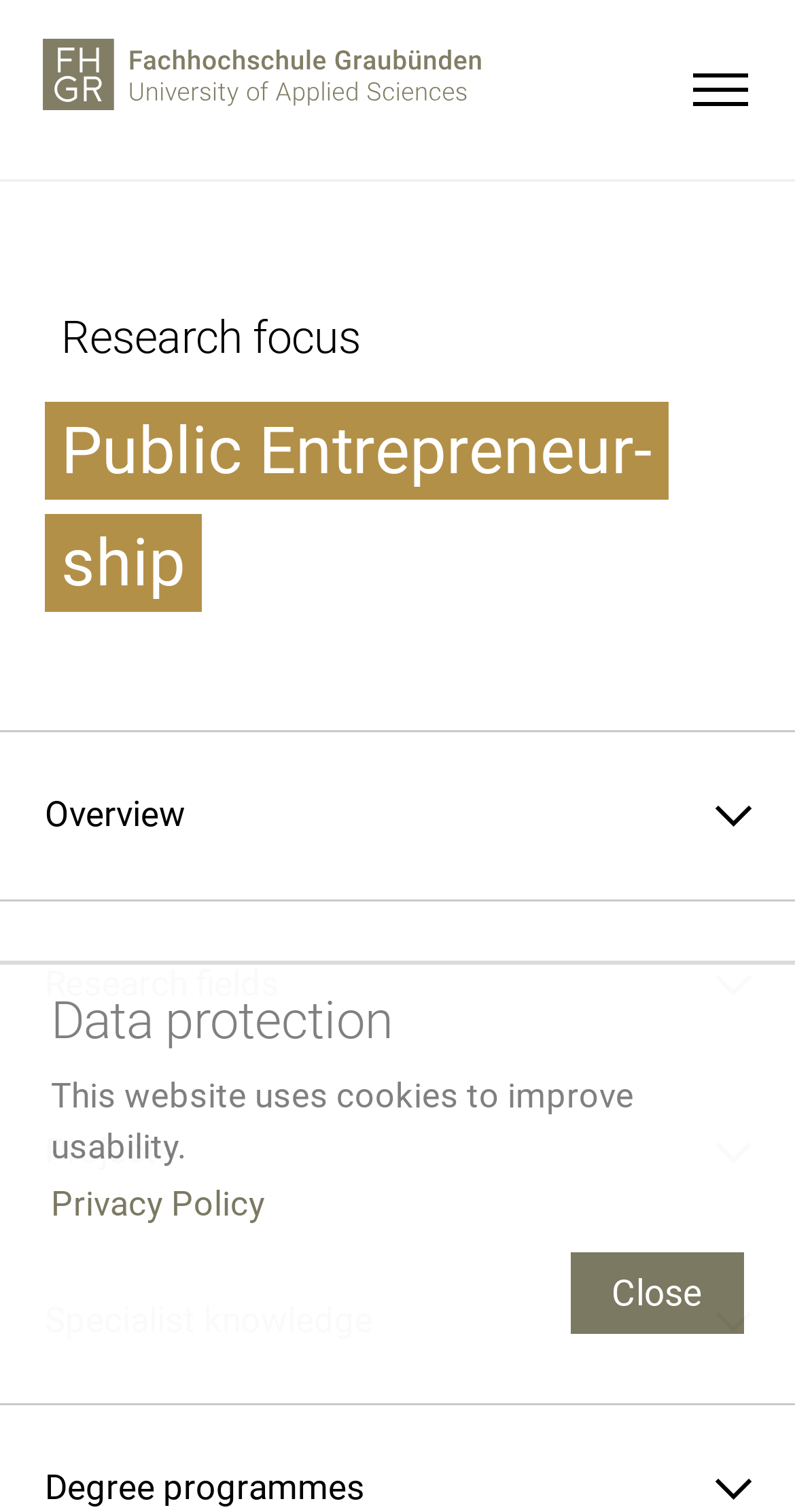Please locate the bounding box coordinates of the element's region that needs to be clicked to follow the instruction: "visit Research fields". The bounding box coordinates should be provided as four float numbers between 0 and 1, i.e., [left, top, right, bottom].

[0.0, 0.596, 1.0, 0.707]